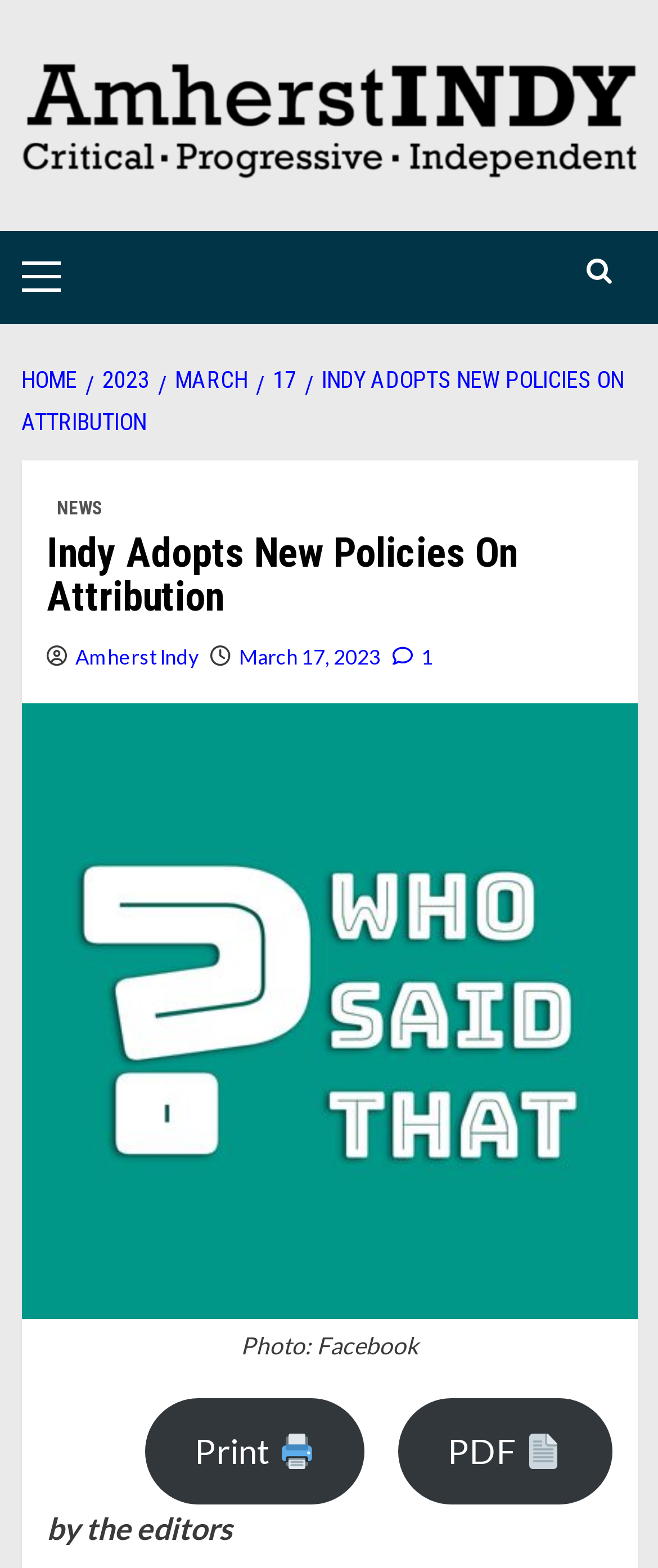What is the date of the article?
Look at the image and respond with a single word or a short phrase.

March 17, 2023